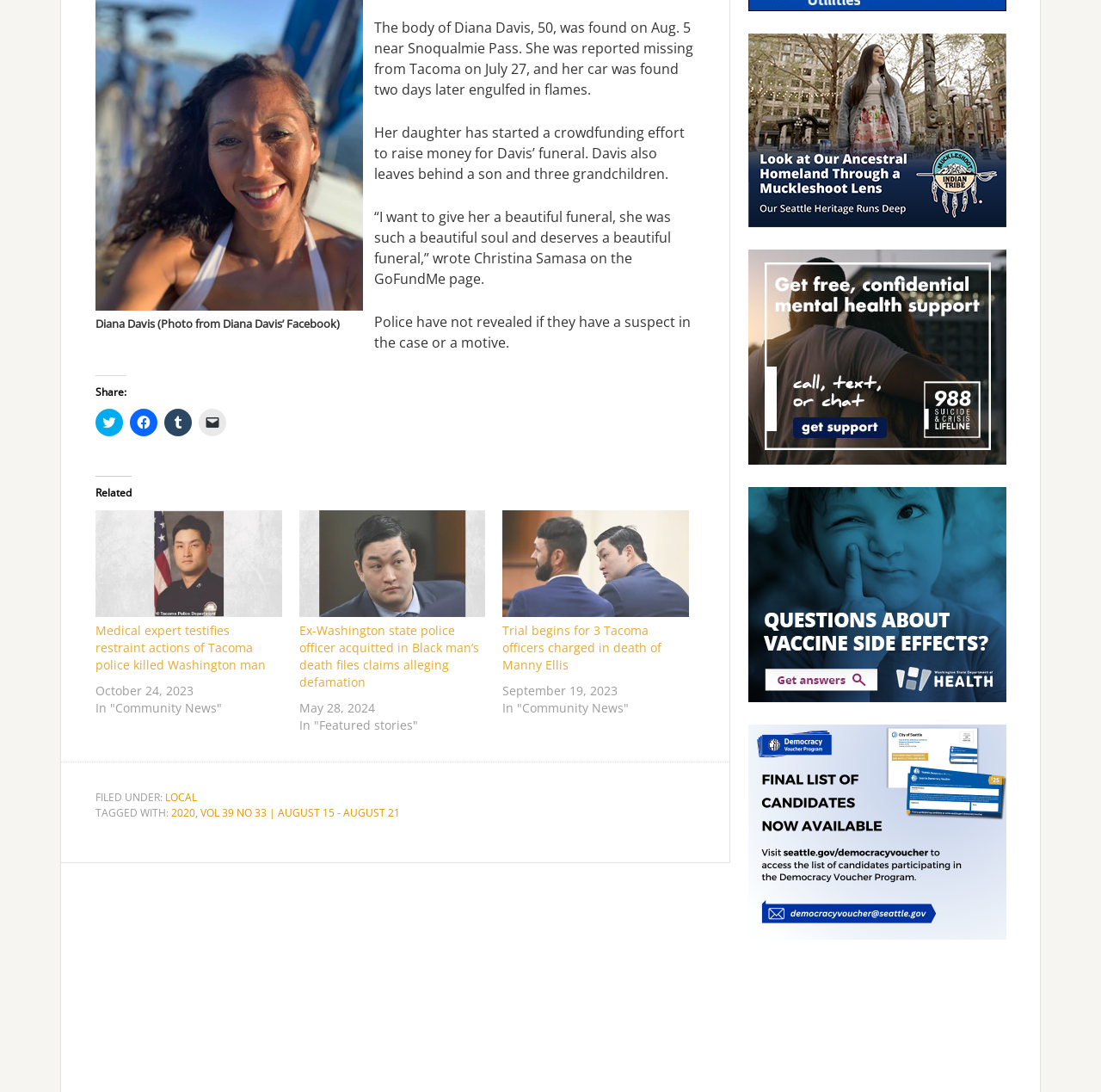Using the element description 2020, predict the bounding box coordinates for the UI element. Provide the coordinates in (top-left x, top-left y, bottom-right x, bottom-right y) format with values ranging from 0 to 1.

[0.155, 0.737, 0.177, 0.751]